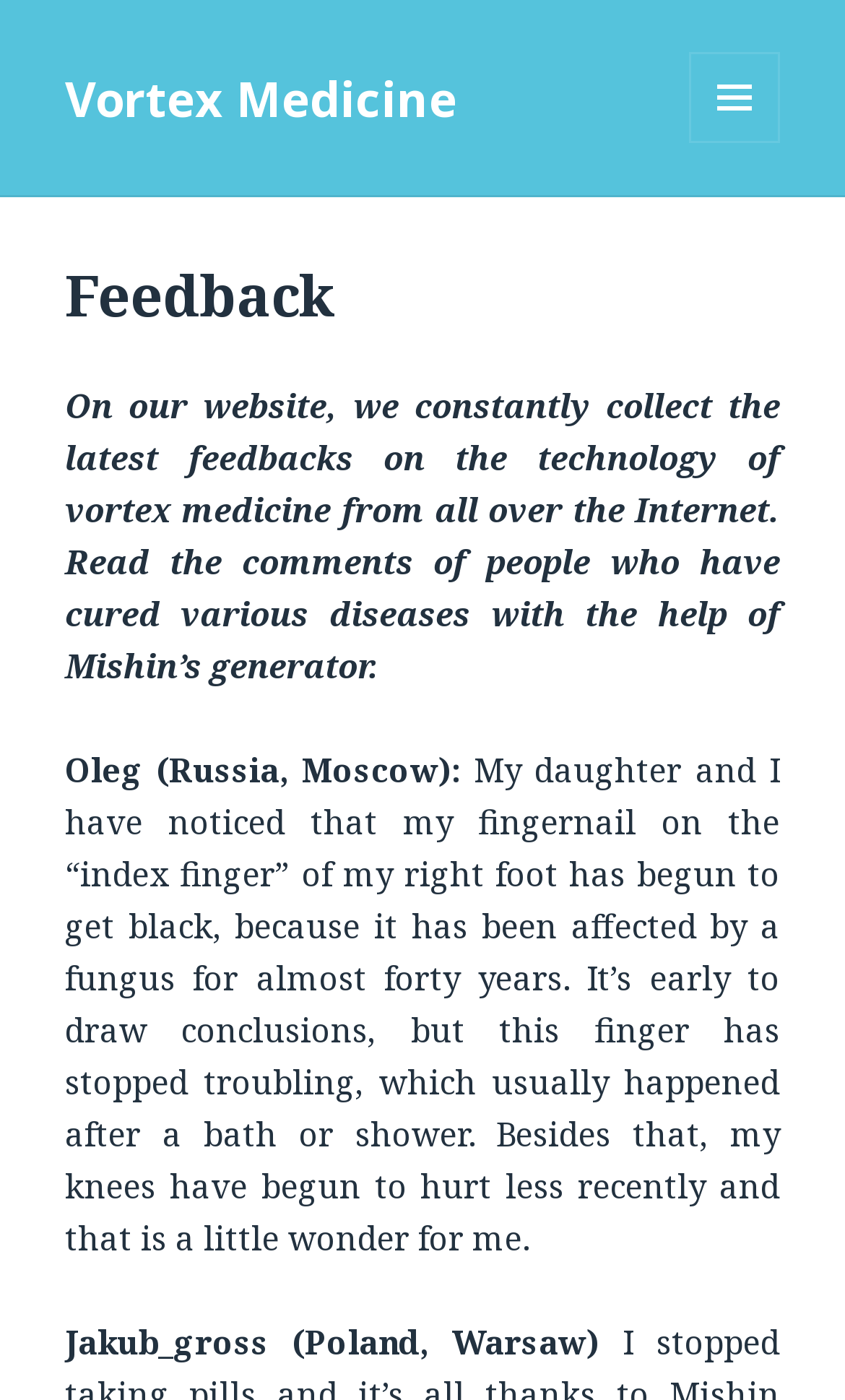Provide a single word or phrase answer to the question: 
What is the name of the device mentioned in the feedback?

Mishin's generator